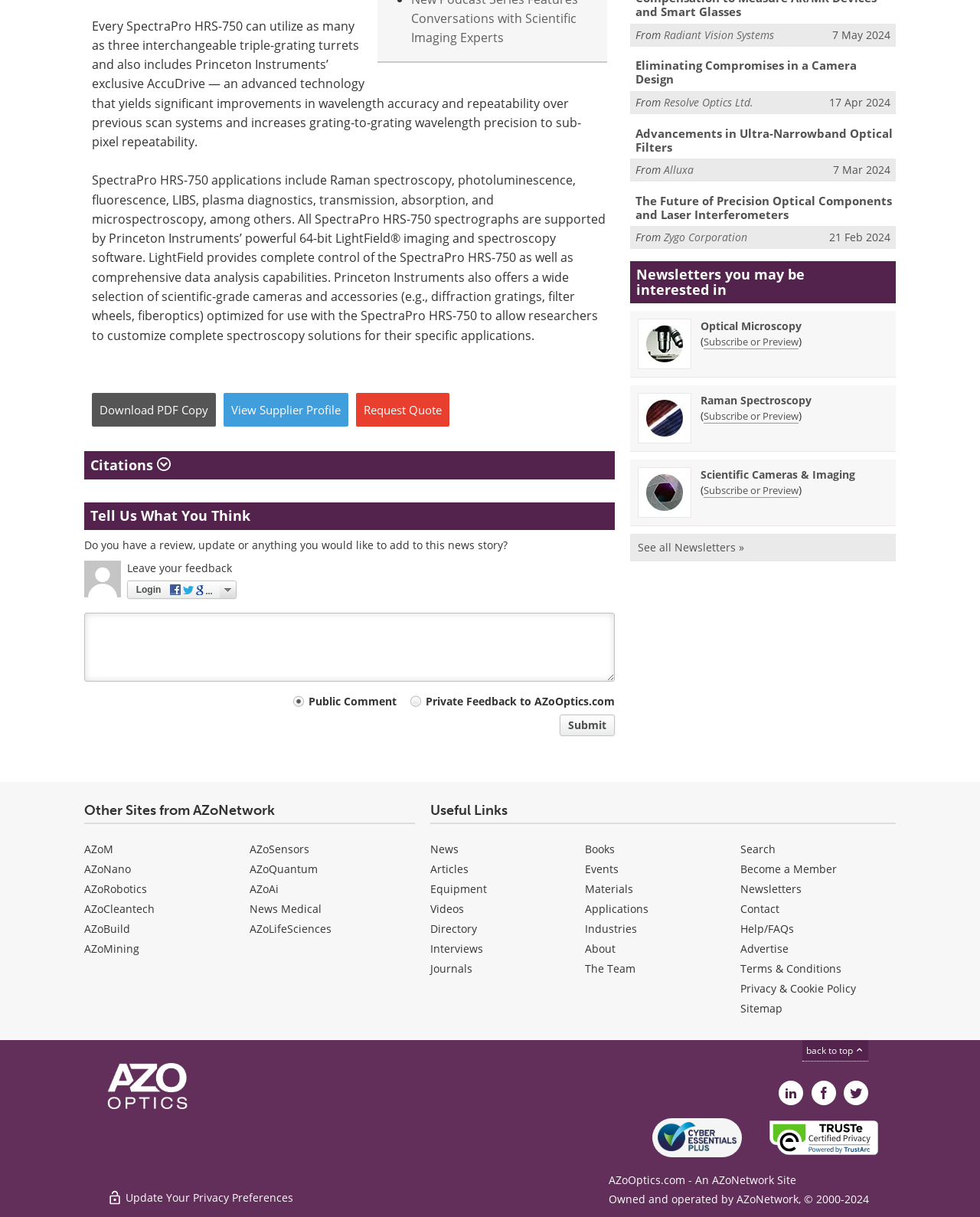Find the bounding box coordinates of the element's region that should be clicked in order to follow the given instruction: "Submit". The coordinates should consist of four float numbers between 0 and 1, i.e., [left, top, right, bottom].

[0.571, 0.587, 0.628, 0.605]